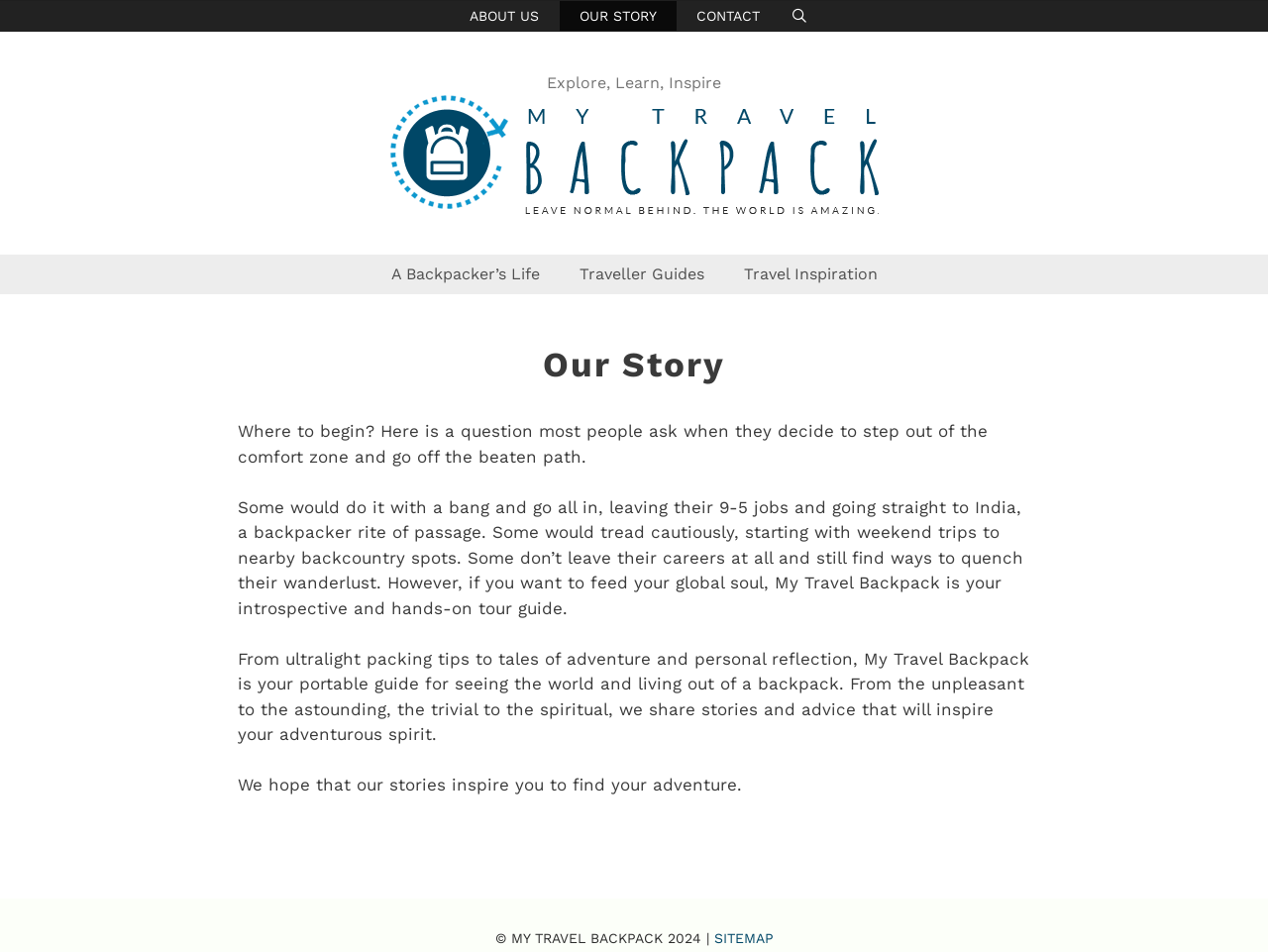Answer the question with a single word or phrase: 
What is the name of the link below the banner?

My Travel Backpack